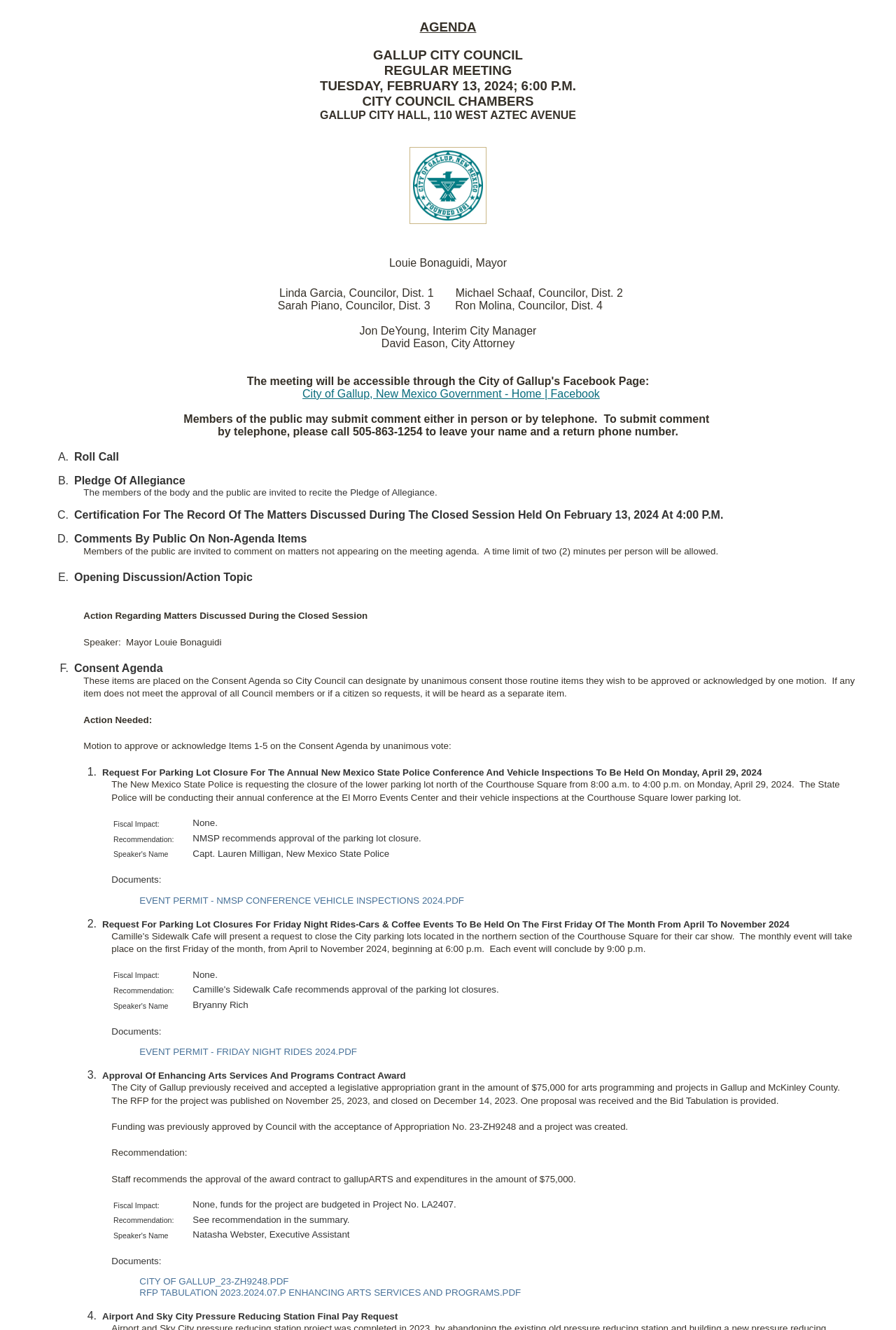Answer in one word or a short phrase: 
What is the fiscal impact of the request for parking lot closure for the annual New Mexico State Police Conference?

None